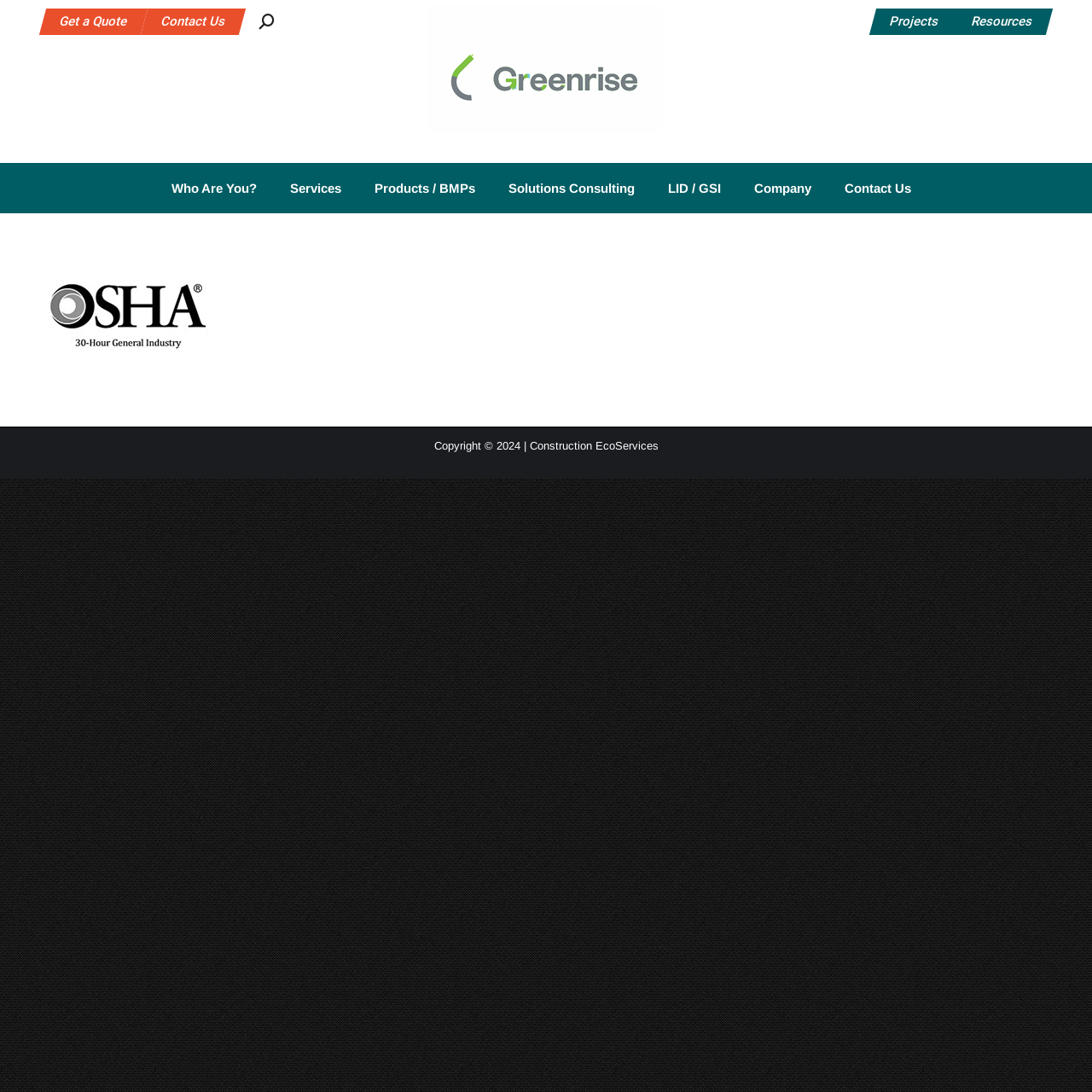Identify the bounding box coordinates for the region to click in order to carry out this instruction: "Go to top of the page". Provide the coordinates using four float numbers between 0 and 1, formatted as [left, top, right, bottom].

[0.961, 0.961, 0.992, 0.992]